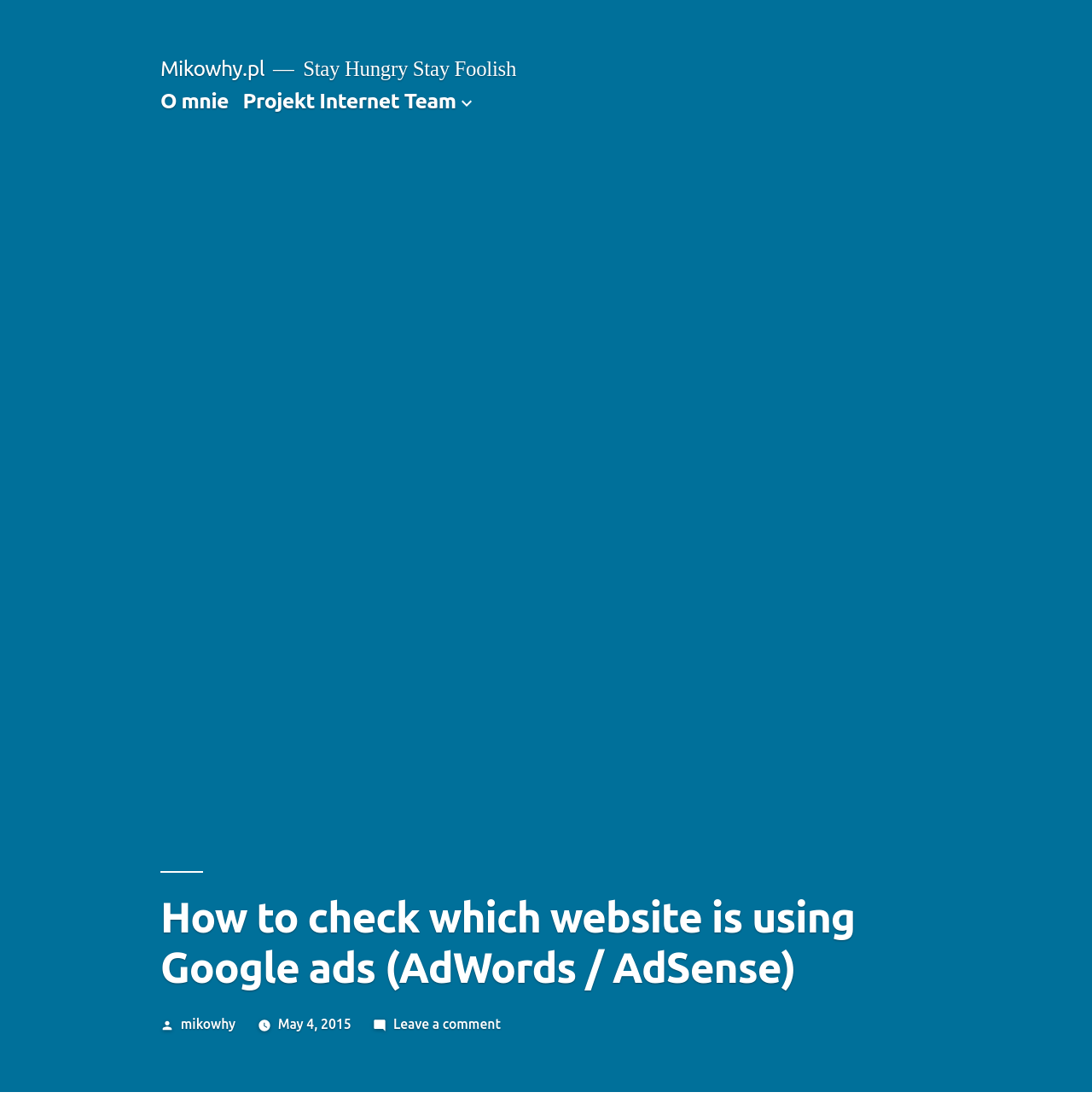Please examine the image and answer the question with a detailed explanation:
What is the purpose of the button in the top menu?

I found the answer by looking at the top menu, where a button with no text is displayed. Based on its position and the presence of a 'hasPopup' attribute, I inferred that it is used to open a menu.